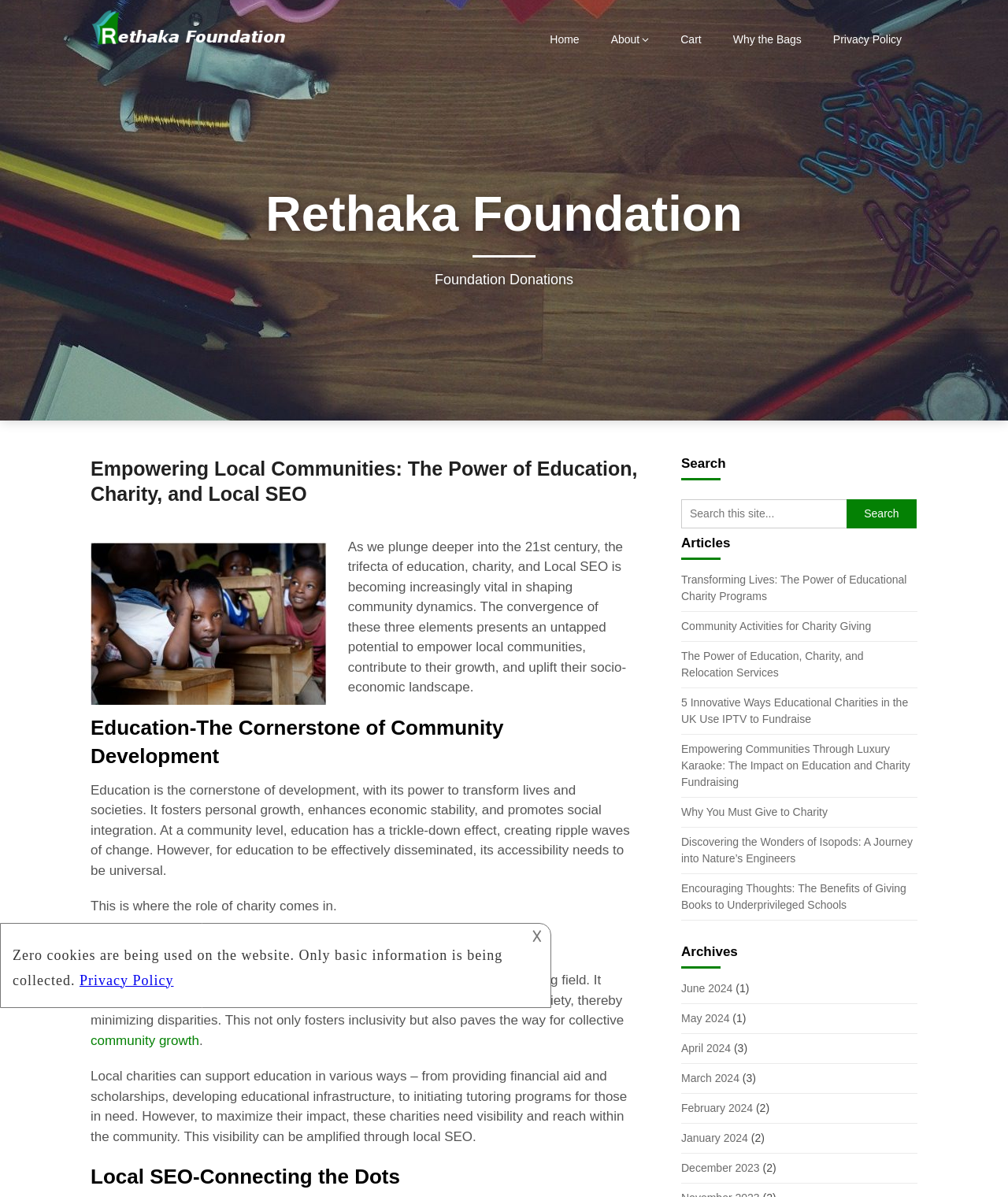Based on the visual content of the image, answer the question thoroughly: What is the role of charity in education?

The webpage explains that charity plays a significant role in creating opportunities and leveling the playing field, ensuring that resources, including education, are accessible to all strata of society, thereby minimizing disparities.